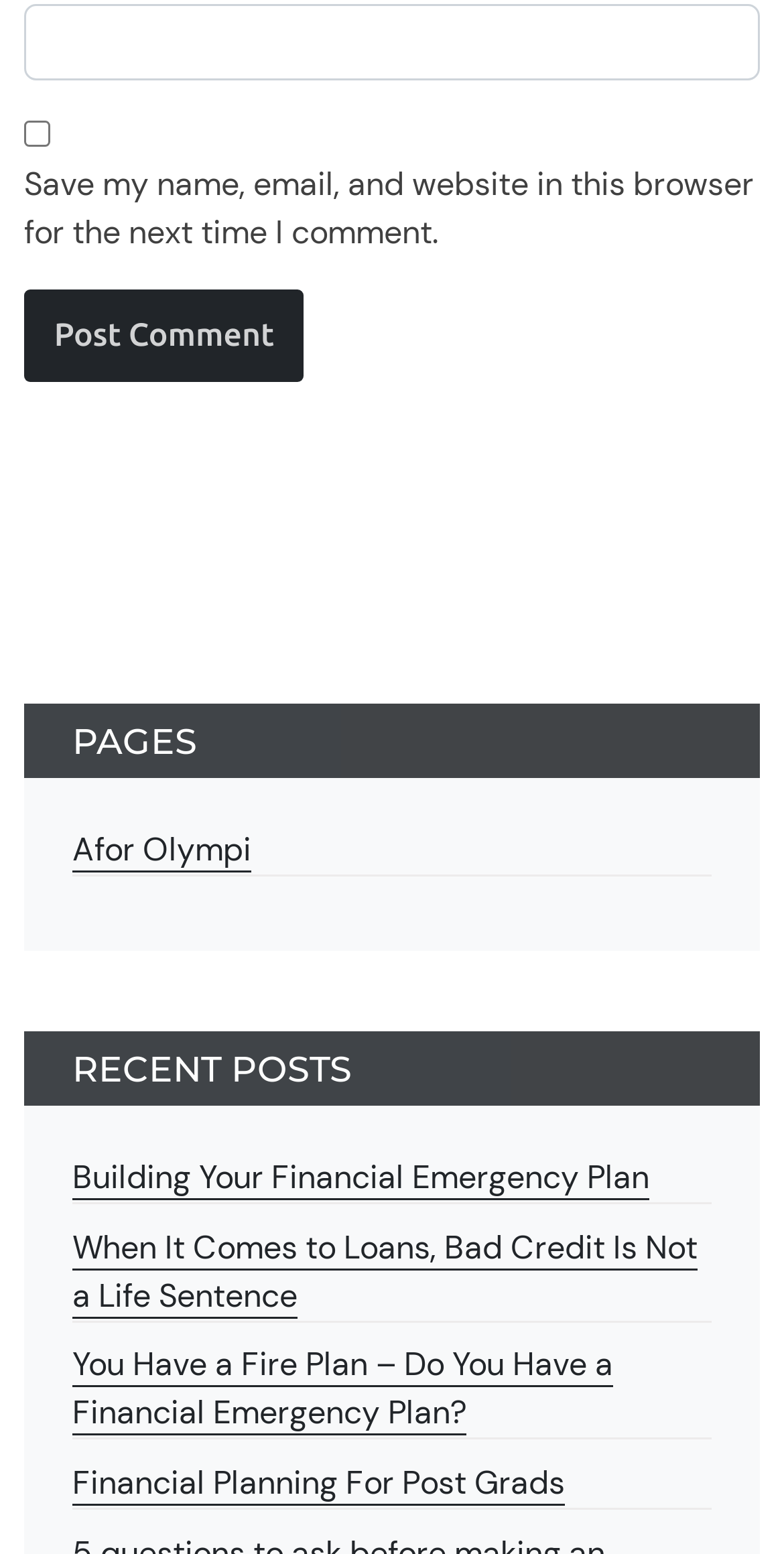Please provide a comprehensive answer to the question below using the information from the image: What type of content is listed under 'RECENT POSTS'?

The 'RECENT POSTS' section contains a list of links with descriptive titles, such as 'Building Your Financial Emergency Plan' and 'Financial Planning For Post Grads'. This suggests that the content listed under 'RECENT POSTS' is a collection of article links.